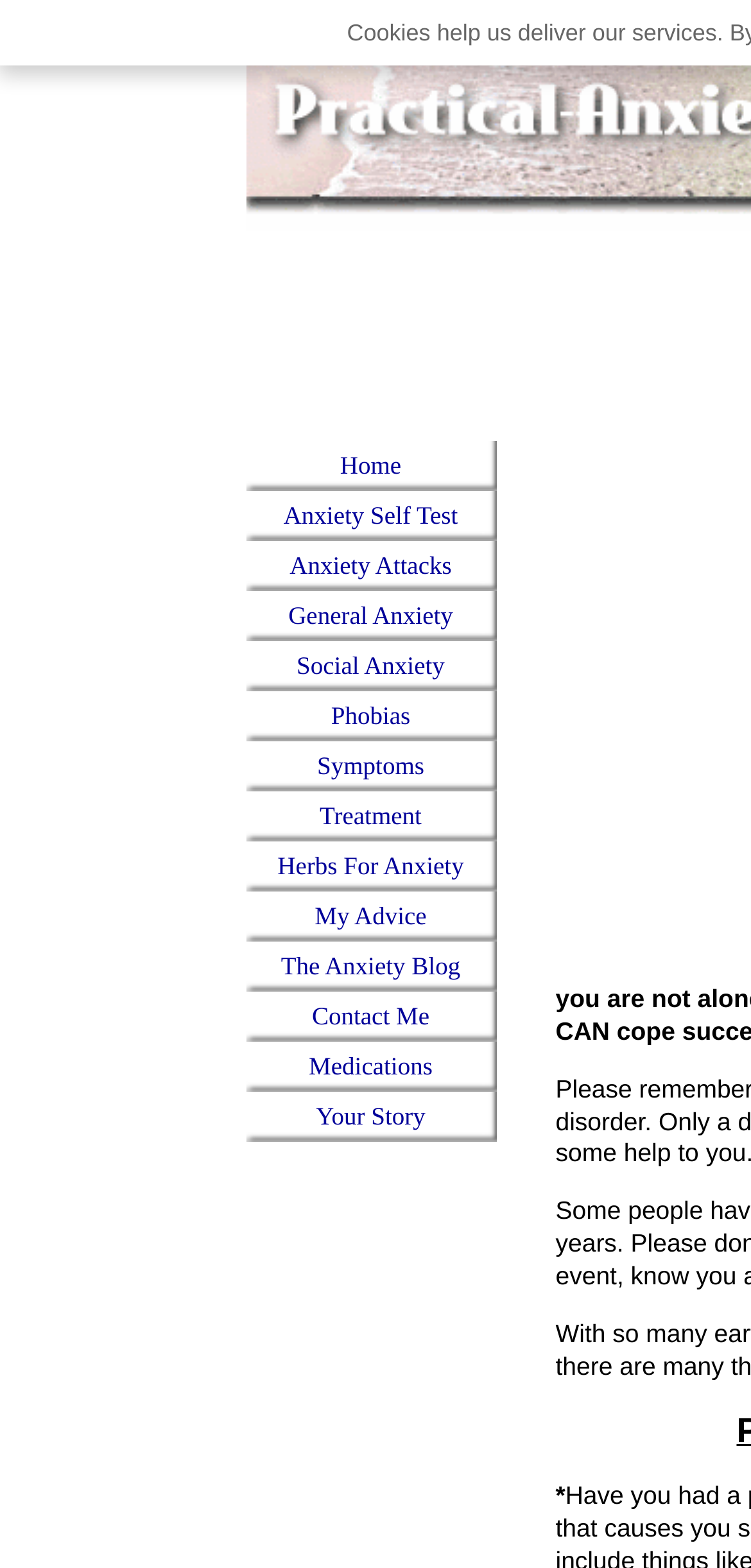Please indicate the bounding box coordinates of the element's region to be clicked to achieve the instruction: "Visit the 'The Anxiety Blog' page". Provide the coordinates as four float numbers between 0 and 1, i.e., [left, top, right, bottom].

[0.327, 0.6, 0.66, 0.632]